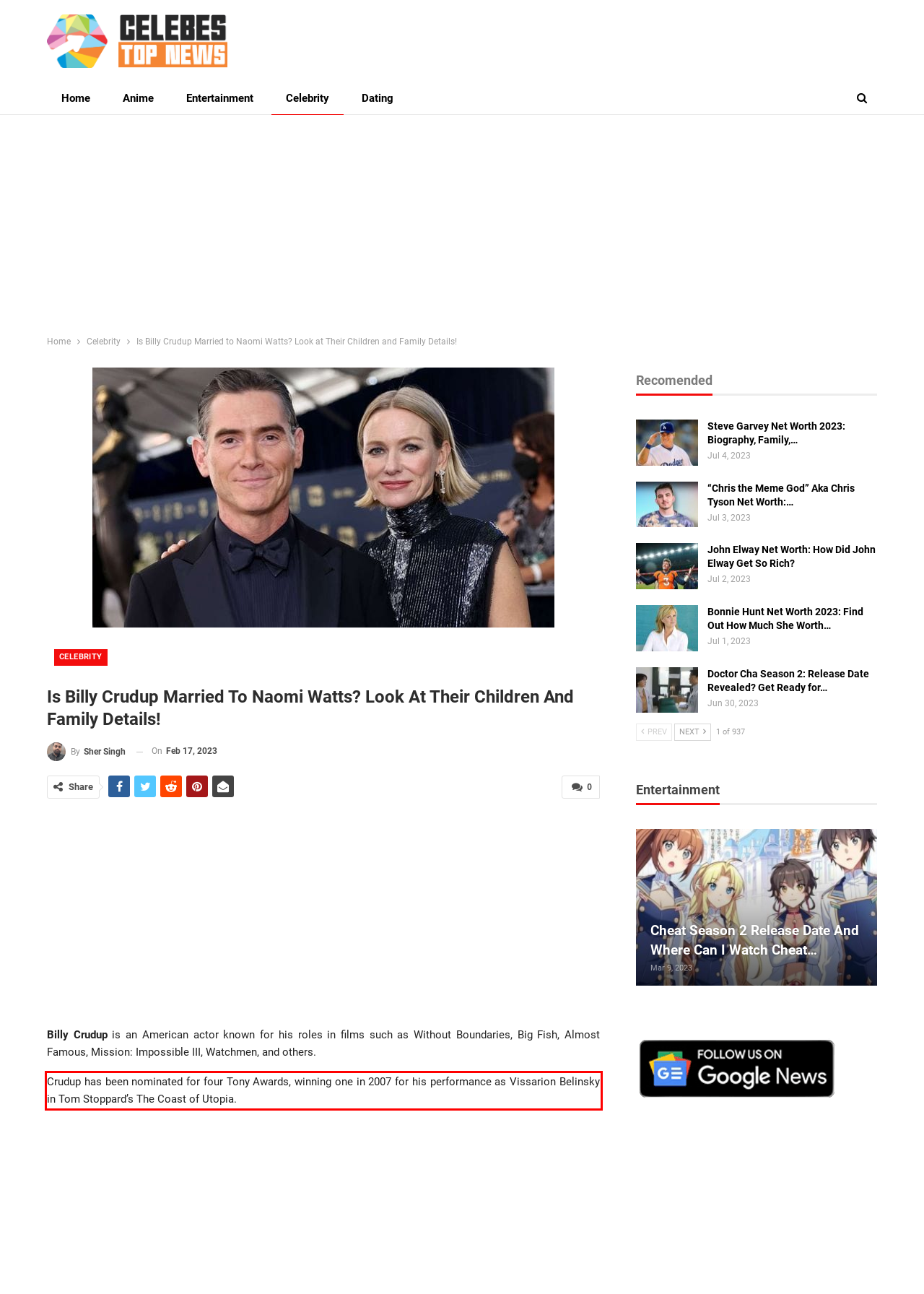Given a screenshot of a webpage, identify the red bounding box and perform OCR to recognize the text within that box.

Crudup has been nominated for four Tony Awards, winning one in 2007 for his performance as Vissarion Belinsky in Tom Stoppard’s The Coast of Utopia.